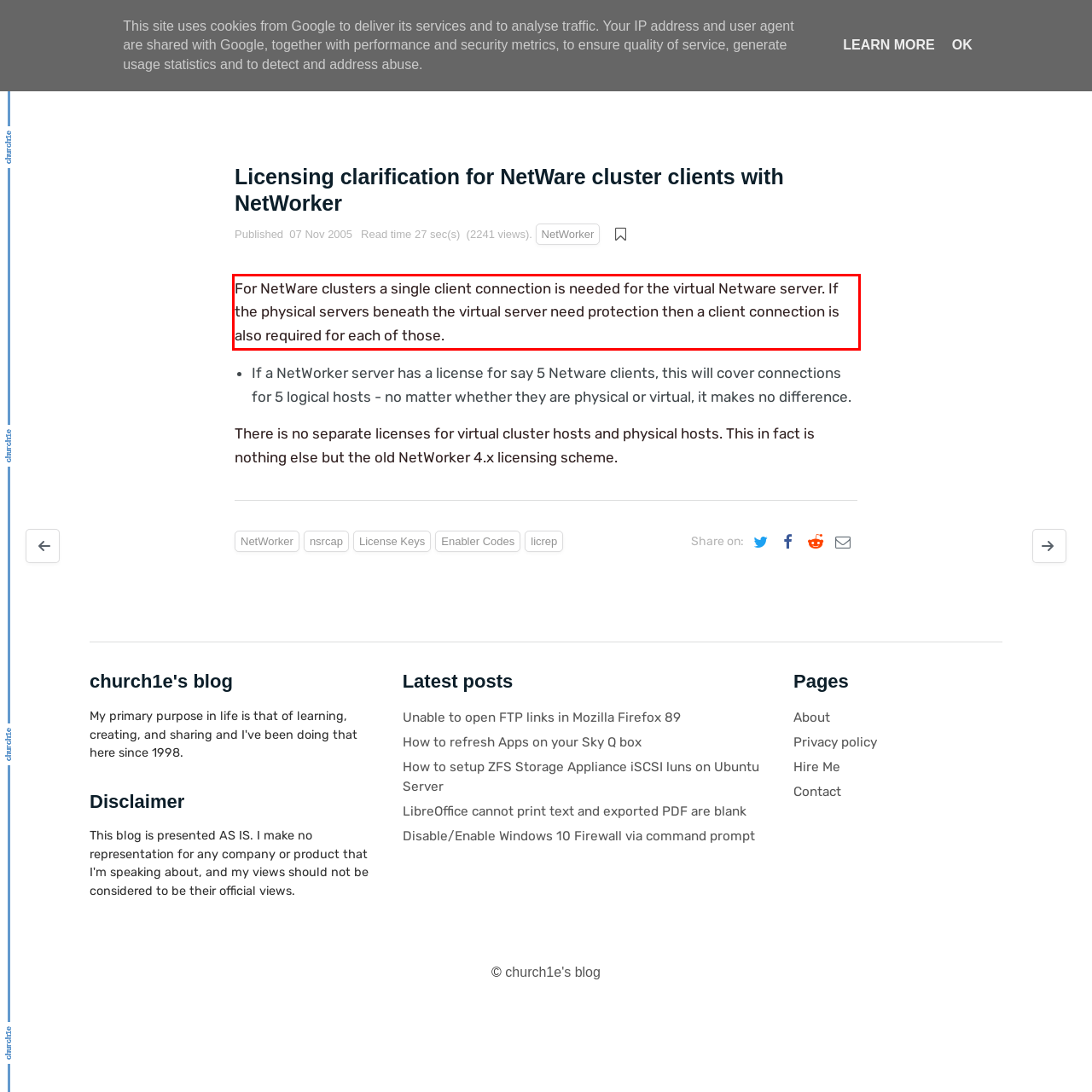Extract and provide the text found inside the red rectangle in the screenshot of the webpage.

For NetWare clusters a single client connection is needed for the virtual Netware server. If the physical servers beneath the virtual server need protection then a client connection is also required for each of those.